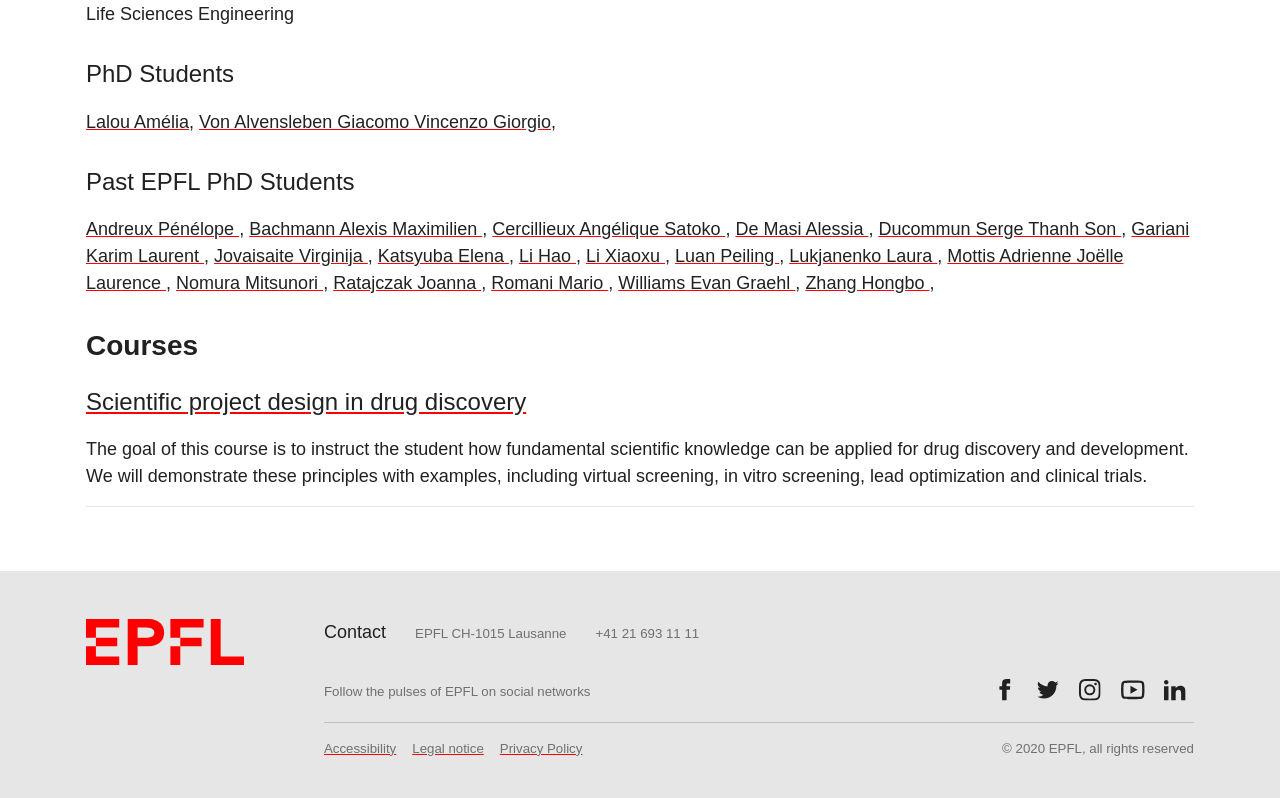Using the description "Von Alvensleben Giacomo Vincenzo Giorgio", locate and provide the bounding box of the UI element.

[0.156, 0.14, 0.43, 0.165]